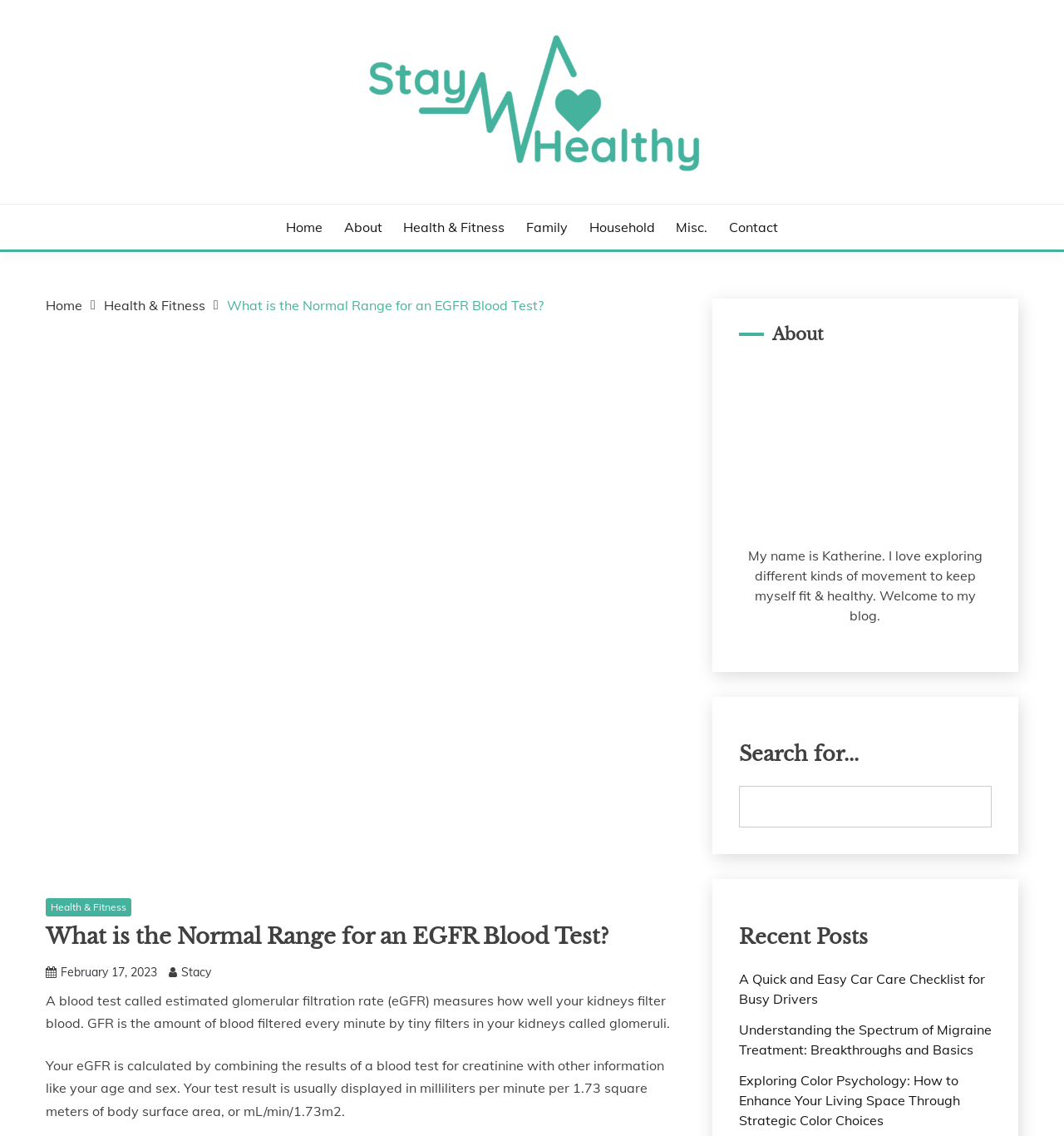Please specify the bounding box coordinates of the clickable region necessary for completing the following instruction: "contact the blogger". The coordinates must consist of four float numbers between 0 and 1, i.e., [left, top, right, bottom].

[0.685, 0.191, 0.731, 0.209]